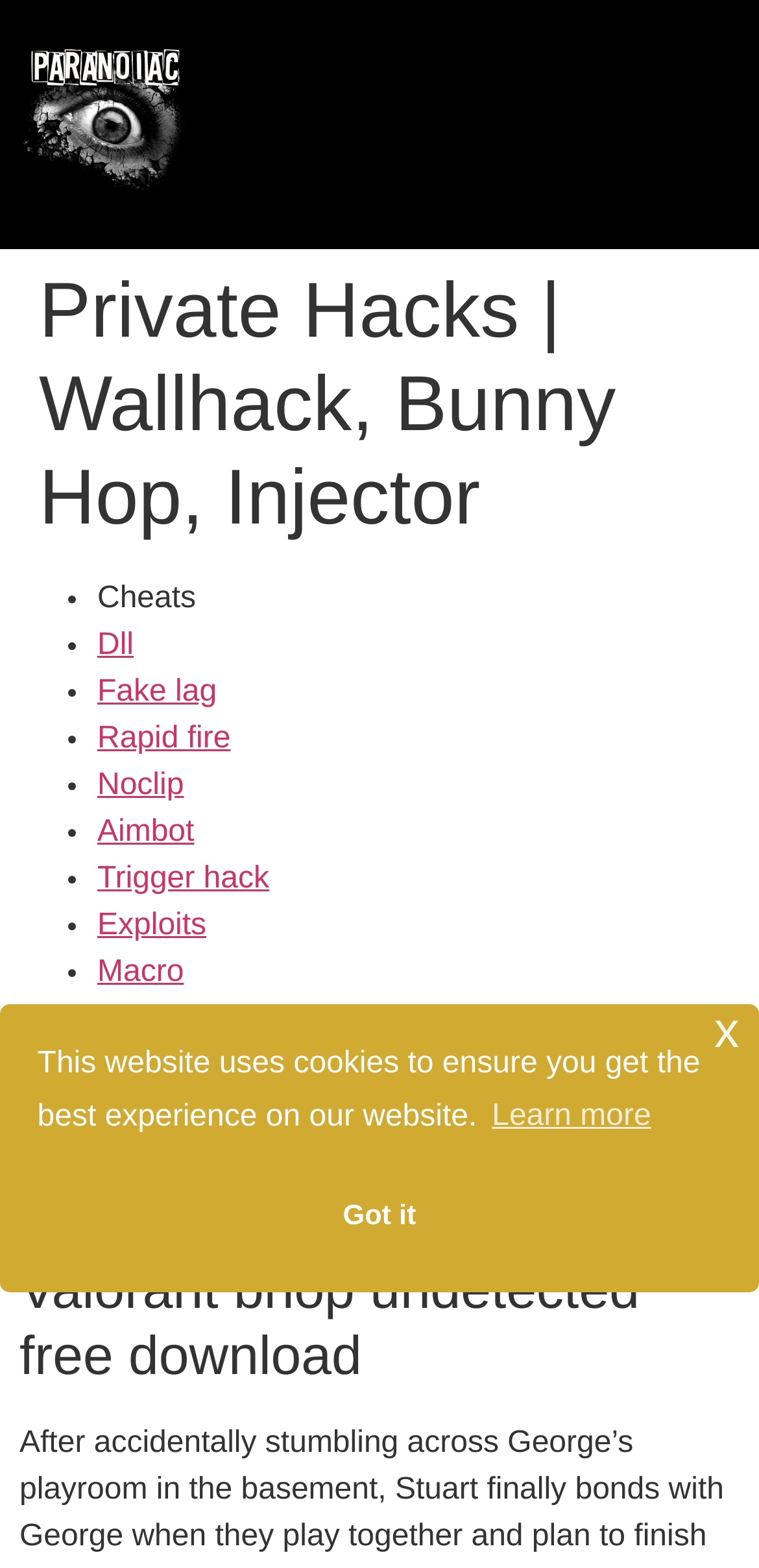Using the webpage screenshot, locate the HTML element that fits the following description and provide its bounding box: "x".

[0.941, 0.646, 0.974, 0.67]